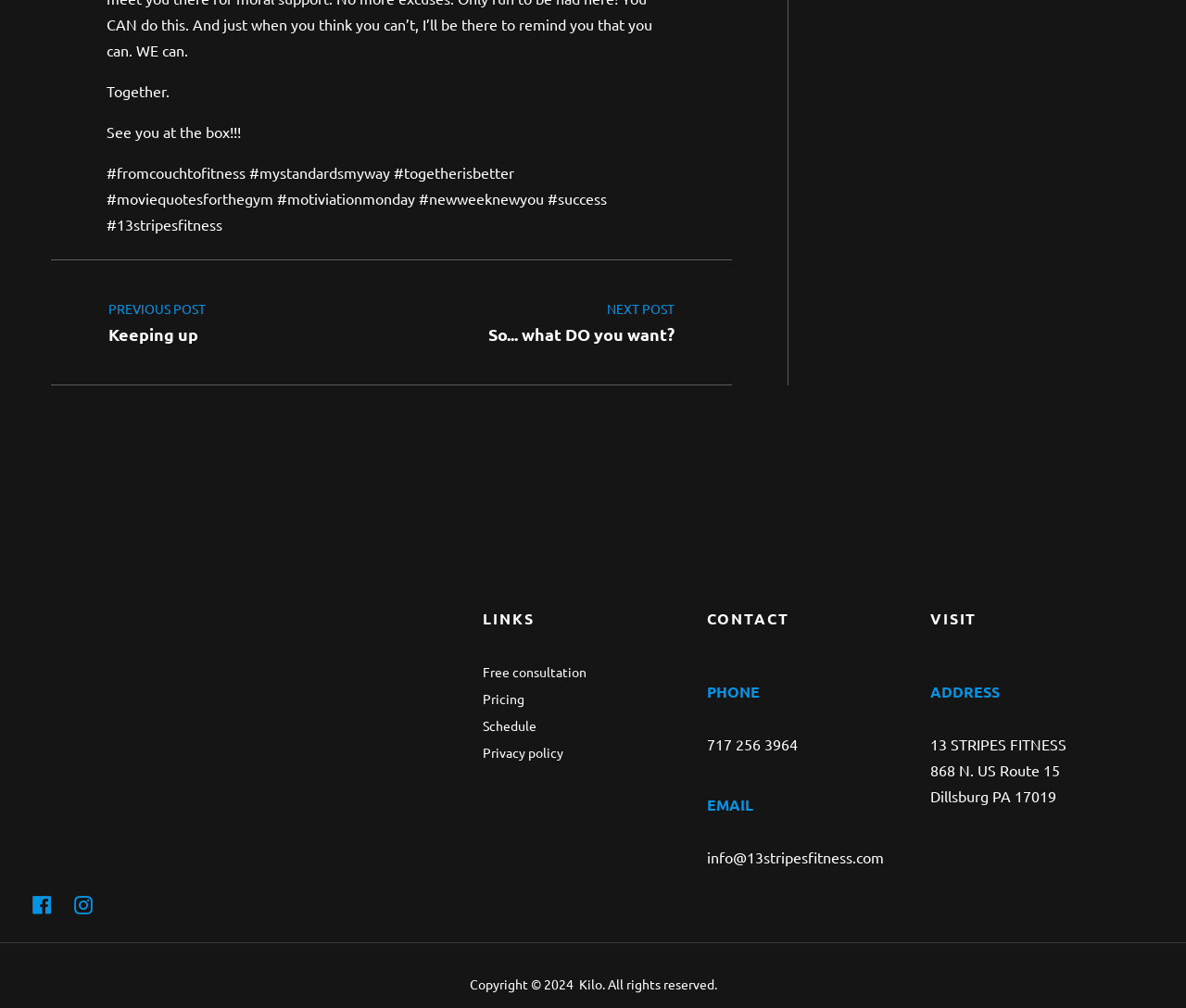Using the information in the image, give a detailed answer to the following question: What is the theme of the post?

The theme of the post can be inferred from the hashtags '#fromcouchtofitness', '#mystandardsmyway', '#moviequotesforthegym', and '#motiviationmonday', which are related to fitness and motivation.